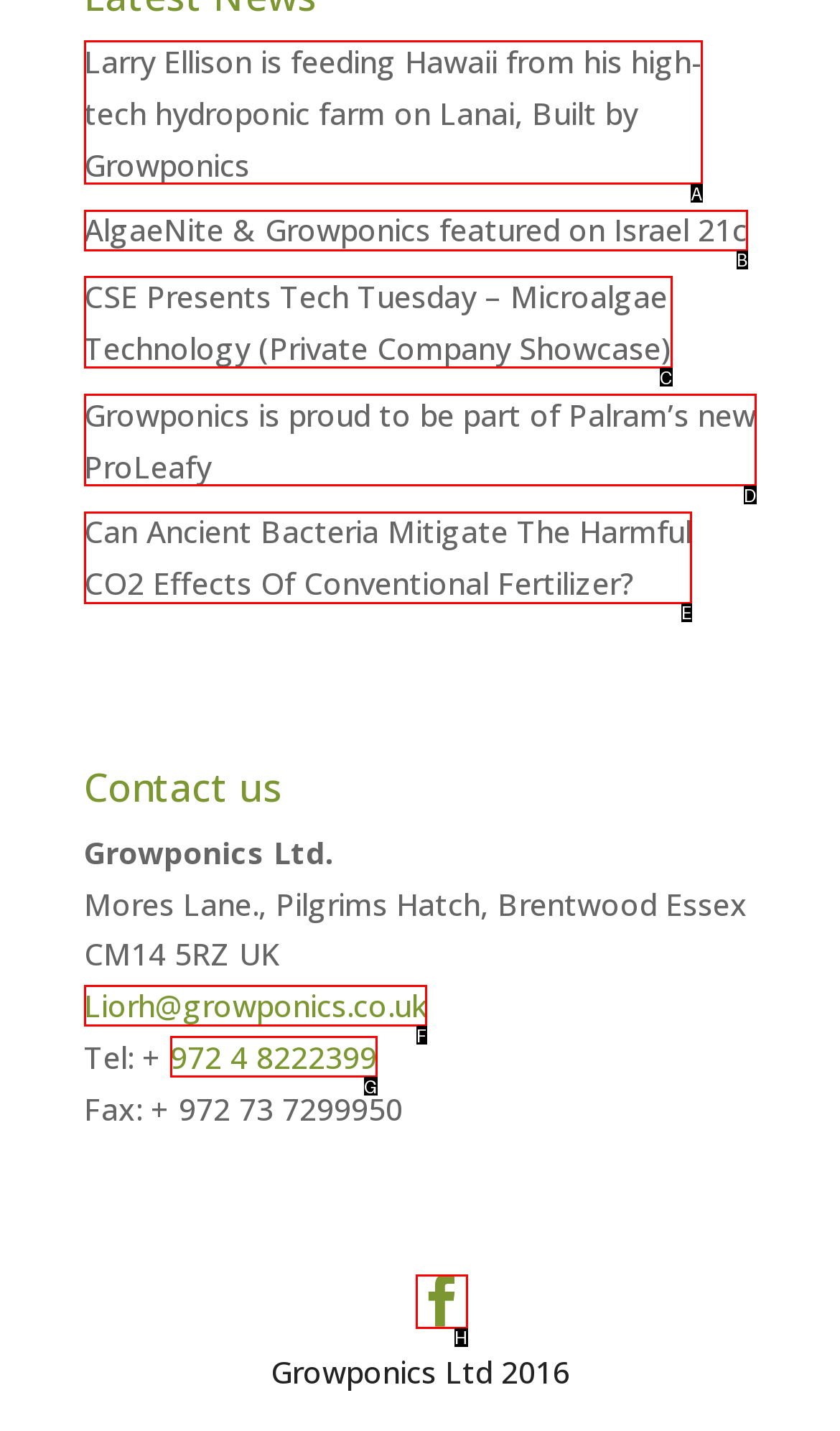Select the proper HTML element to perform the given task: Call Growponics Ltd Answer with the corresponding letter from the provided choices.

G